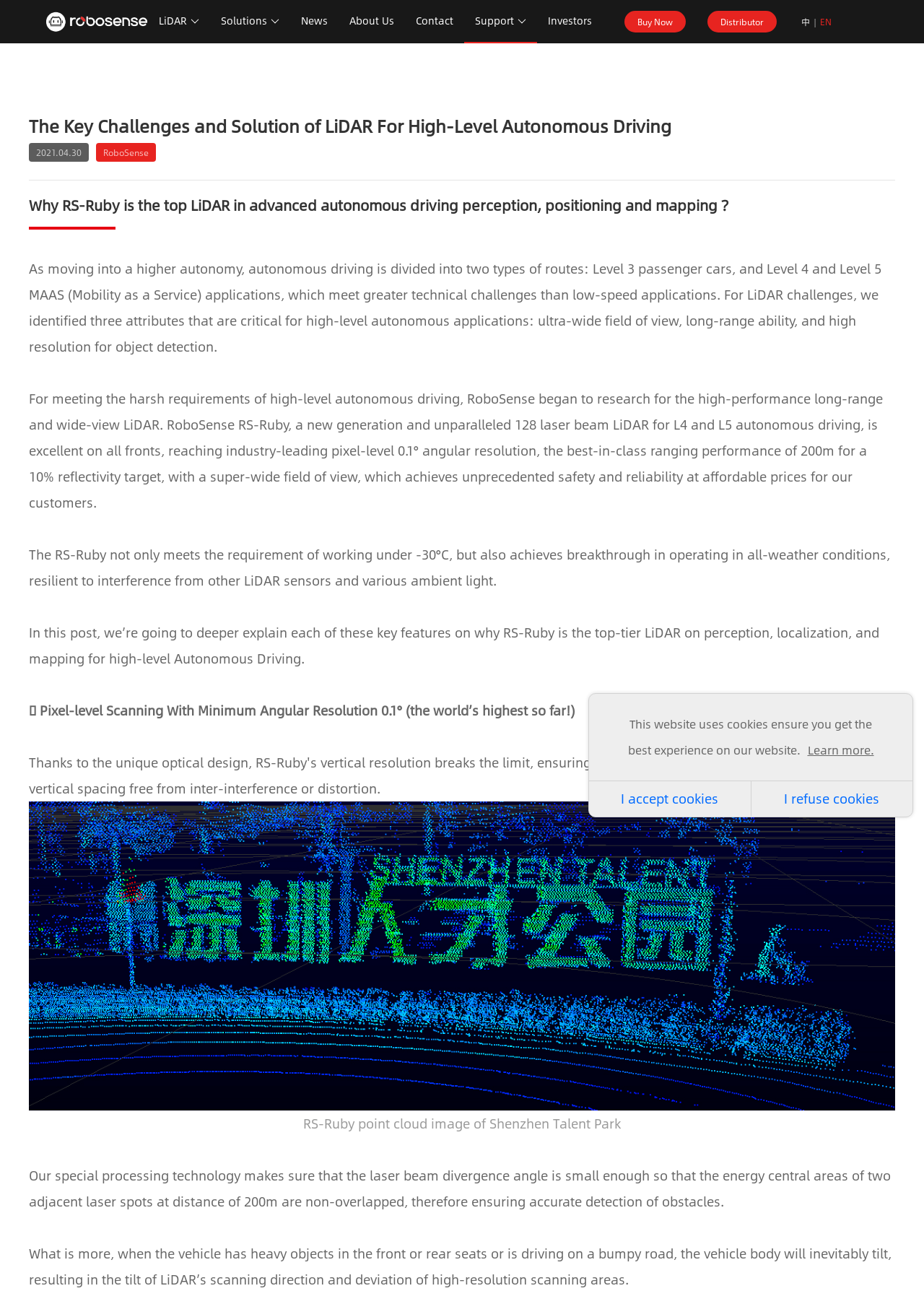Craft a detailed narrative of the webpage's structure and content.

The webpage is about the key challenges and solutions of LiDAR for high-level autonomous driving, specifically highlighting the capabilities of RoboSense's RS-Ruby LiDAR. 

At the top of the page, there is a navigation menu with 8 links, including "LiDAR", "Solutions", "News", "About Us", "Contact", "Support", "Investors", and "Distributor". A "Buy Now" button is located to the right of the navigation menu.

Below the navigation menu, there is a heading that displays the title of the webpage. Underneath the title, there are two more headings, one displaying the date "2021.04.30" and the other displaying the company name "RoboSense". 

The main content of the webpage is divided into several sections. The first section explains the challenges of LiDAR in high-level autonomous driving, highlighting the need for ultra-wide field of view, long-range ability, and high resolution for object detection. 

The second section introduces RoboSense's RS-Ruby LiDAR, which is designed to meet the harsh requirements of high-level autonomous driving. The text describes the features of RS-Ruby, including its industry-leading pixel-level 0.1° angular resolution, best-in-class ranging performance, and super-wide field of view.

The third section delves deeper into the key features of RS-Ruby, including its ability to operate in all-weather conditions and its resilience to interference from other LiDAR sensors and ambient light.

The fourth section is a summary of the key features of RS-Ruby, with a brief introduction to the topics that will be covered in the post.

There is an image of a point cloud on the page, which is a RS-Ruby point cloud image of Shenzhen Talent Park.

The rest of the page continues to explain the features and benefits of RS-Ruby, including its pixel-level scanning capability and its ability to ensure accurate detection of obstacles.

At the bottom of the page, there is a notification about the use of cookies on the website, with links to learn more and to accept or refuse cookies.